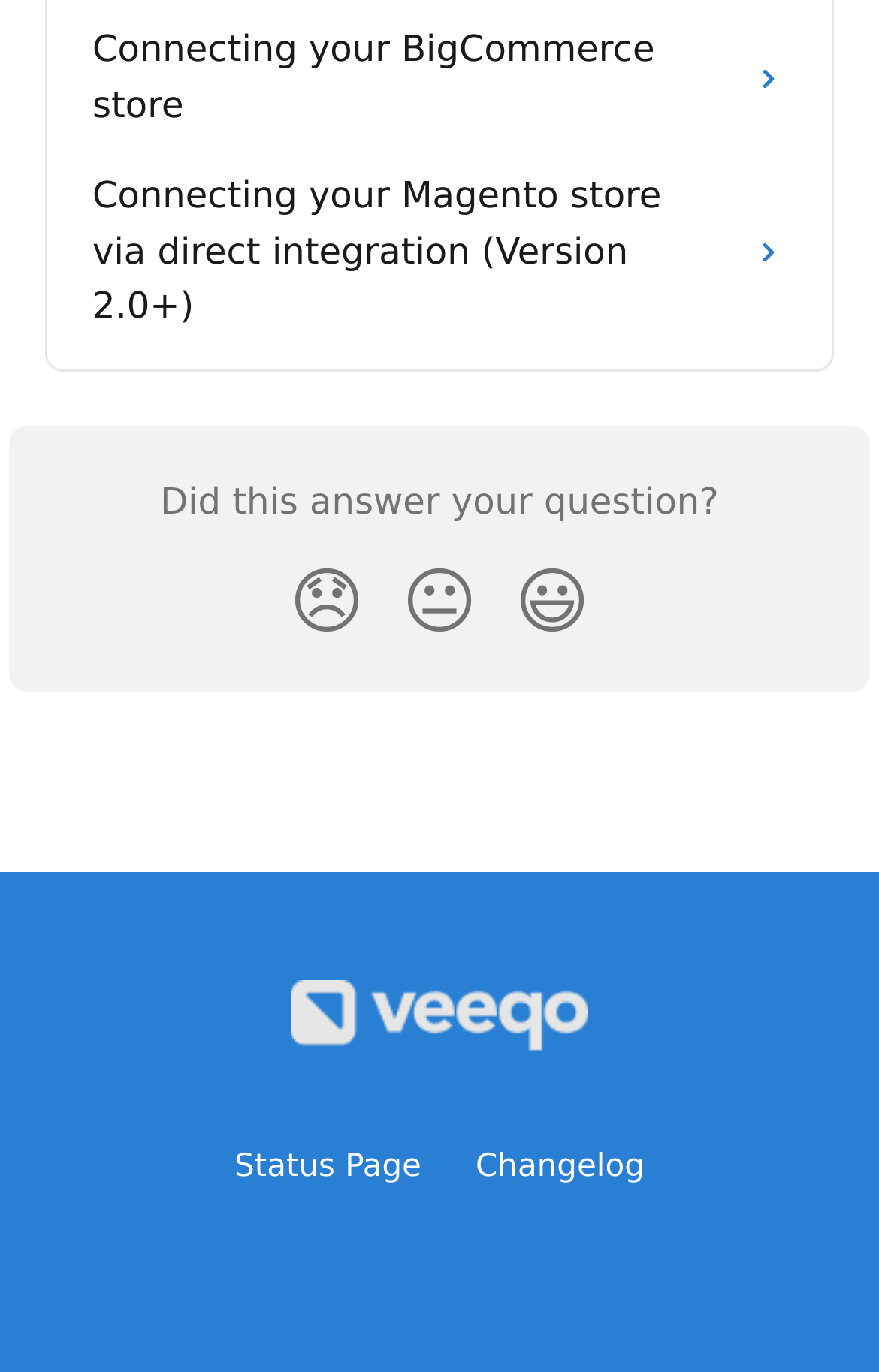Provide the bounding box coordinates of the HTML element this sentence describes: "Connecting your BigCommerce store".

[0.074, 0.003, 0.926, 0.11]